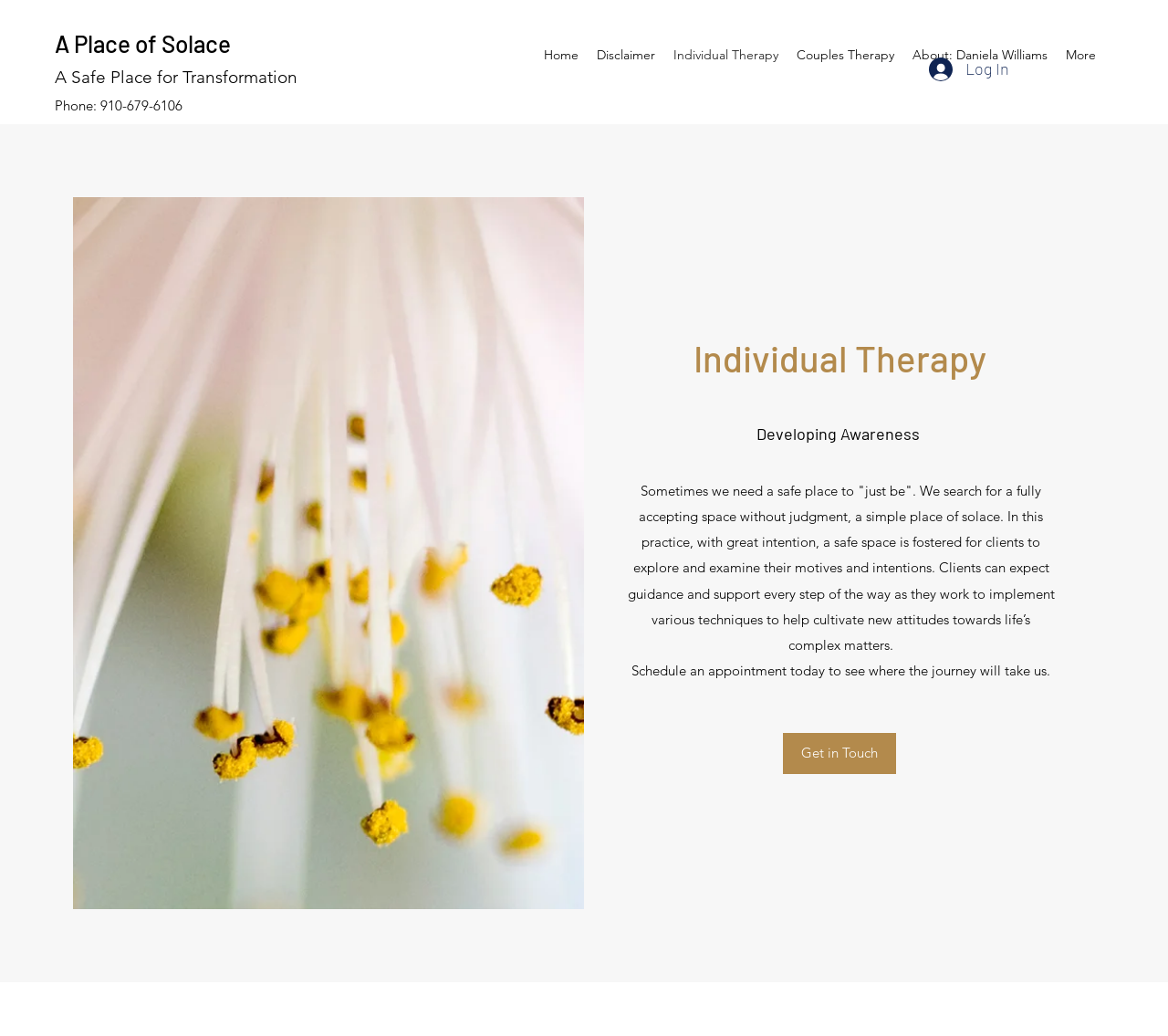What is the name of the therapist?
Based on the content of the image, thoroughly explain and answer the question.

I found the therapist's name by looking at the link element that says 'About: Daniela Williams' which suggests that Daniela Williams is the therapist.